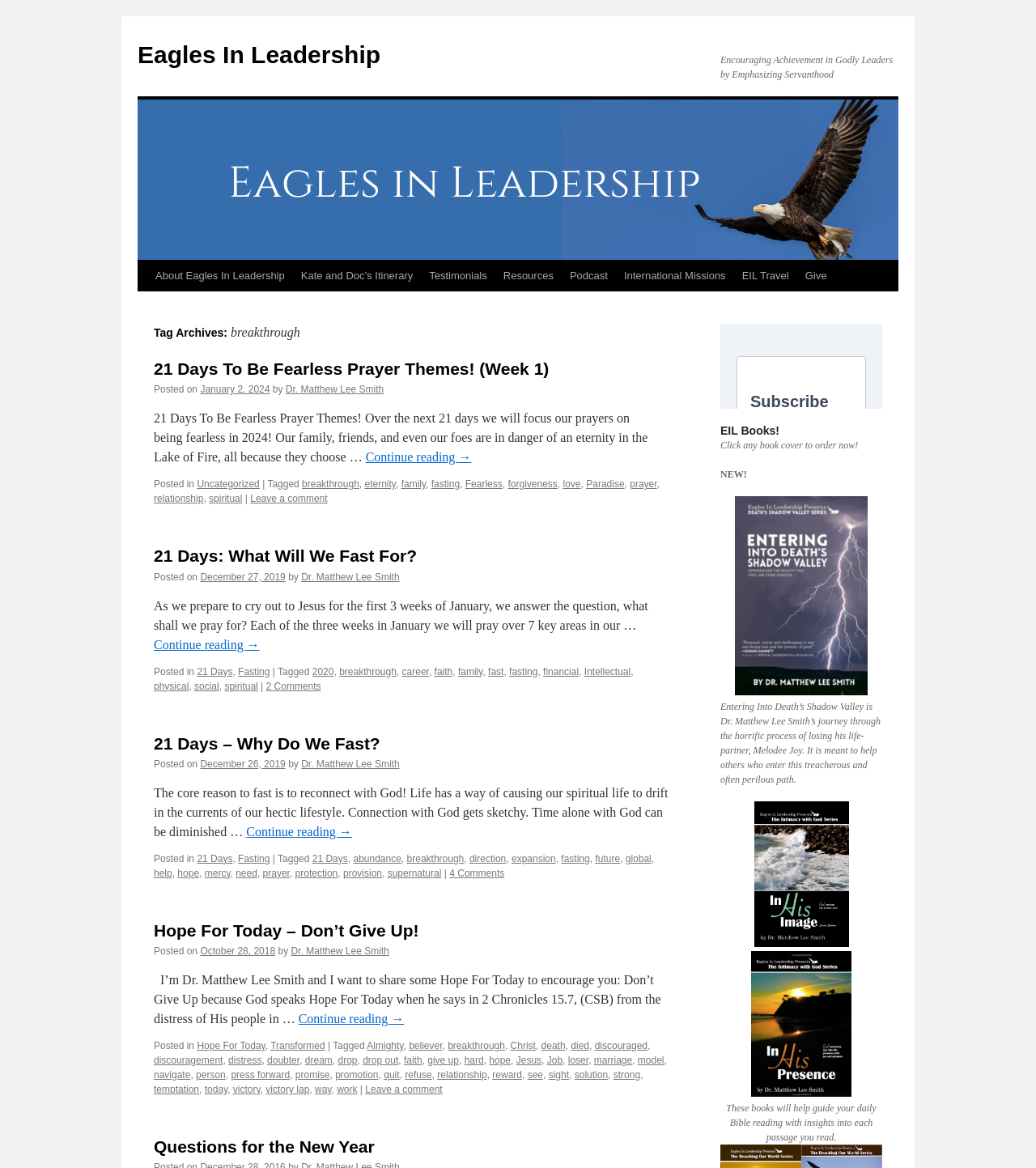Could you specify the bounding box coordinates for the clickable section to complete the following instruction: "Learn more about 'International Missions'"?

[0.594, 0.223, 0.708, 0.249]